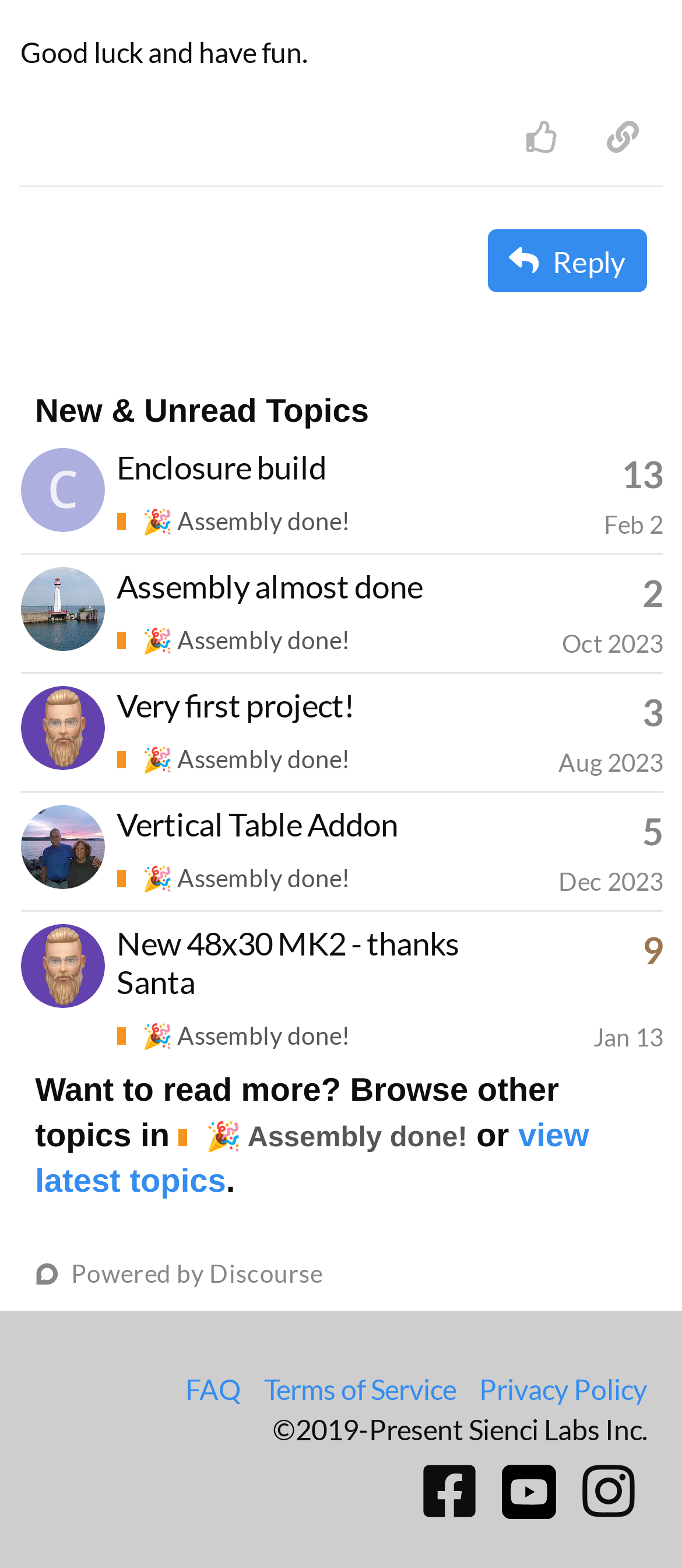Find the bounding box coordinates of the element I should click to carry out the following instruction: "Click the 'copy a link to this post to clipboard' button".

[0.854, 0.065, 0.973, 0.109]